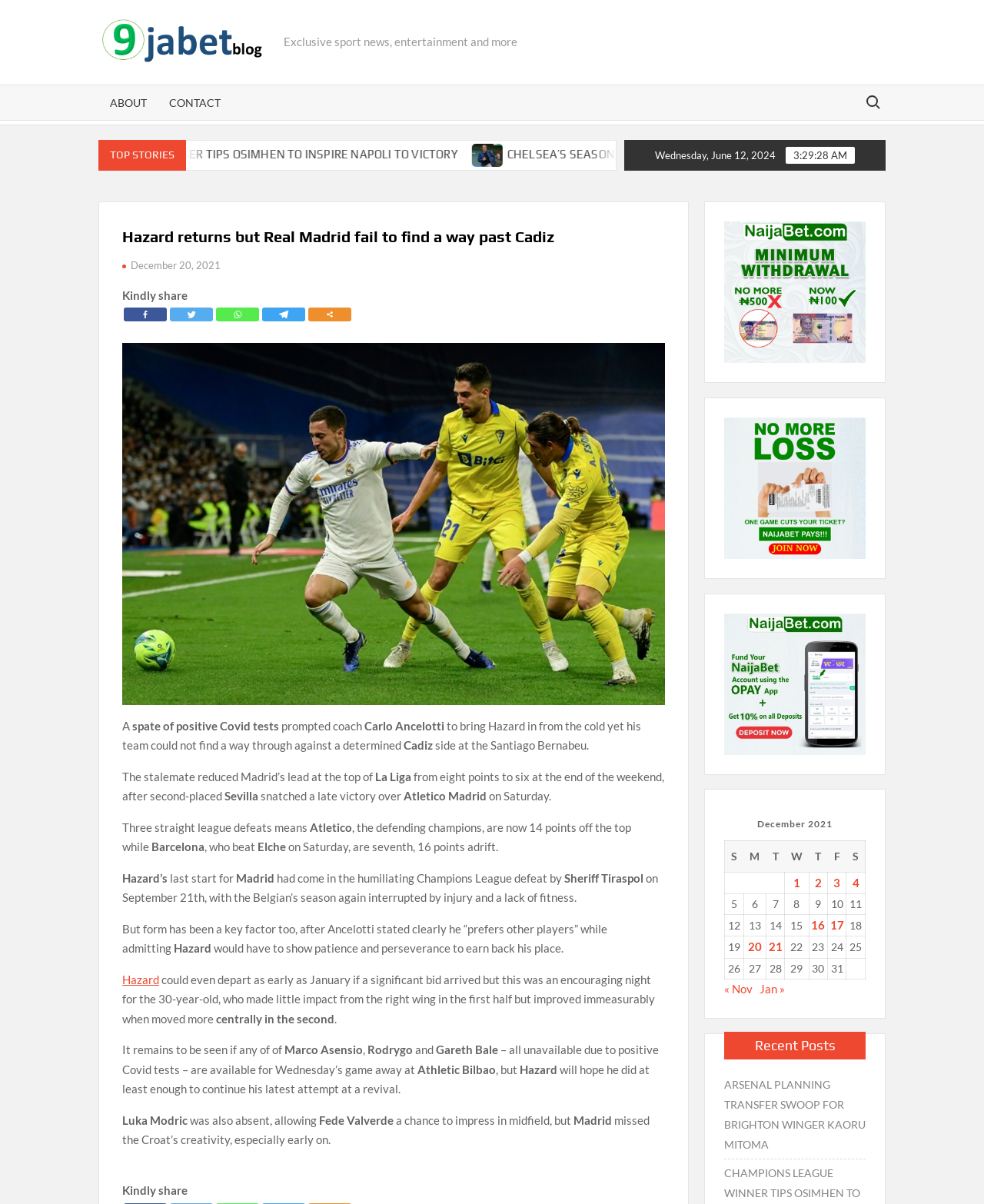Please locate the clickable area by providing the bounding box coordinates to follow this instruction: "Share on Facebook".

[0.126, 0.256, 0.17, 0.267]